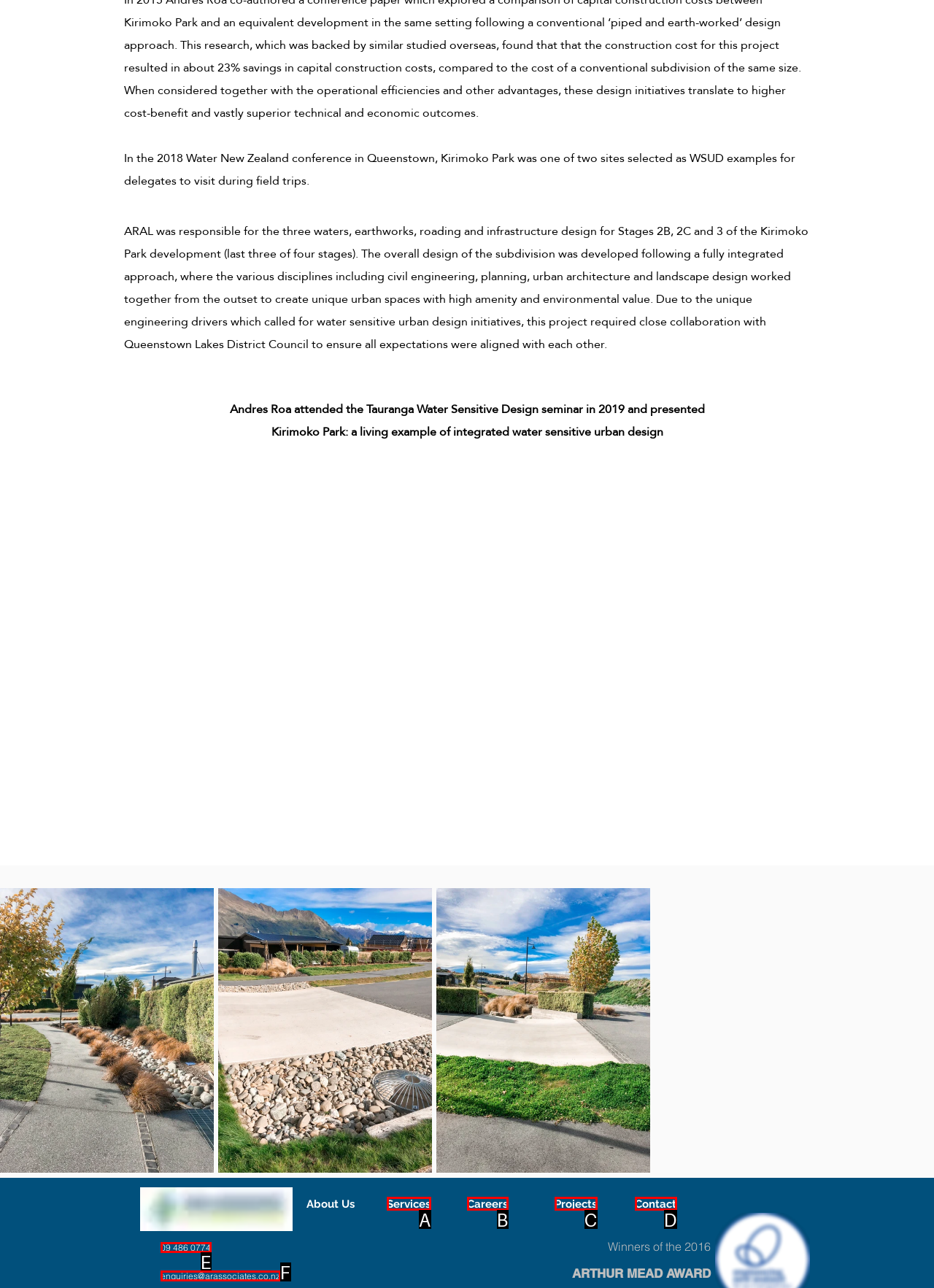Determine which HTML element best suits the description: enquiries@arassociates.co.nz. Reply with the letter of the matching option.

F